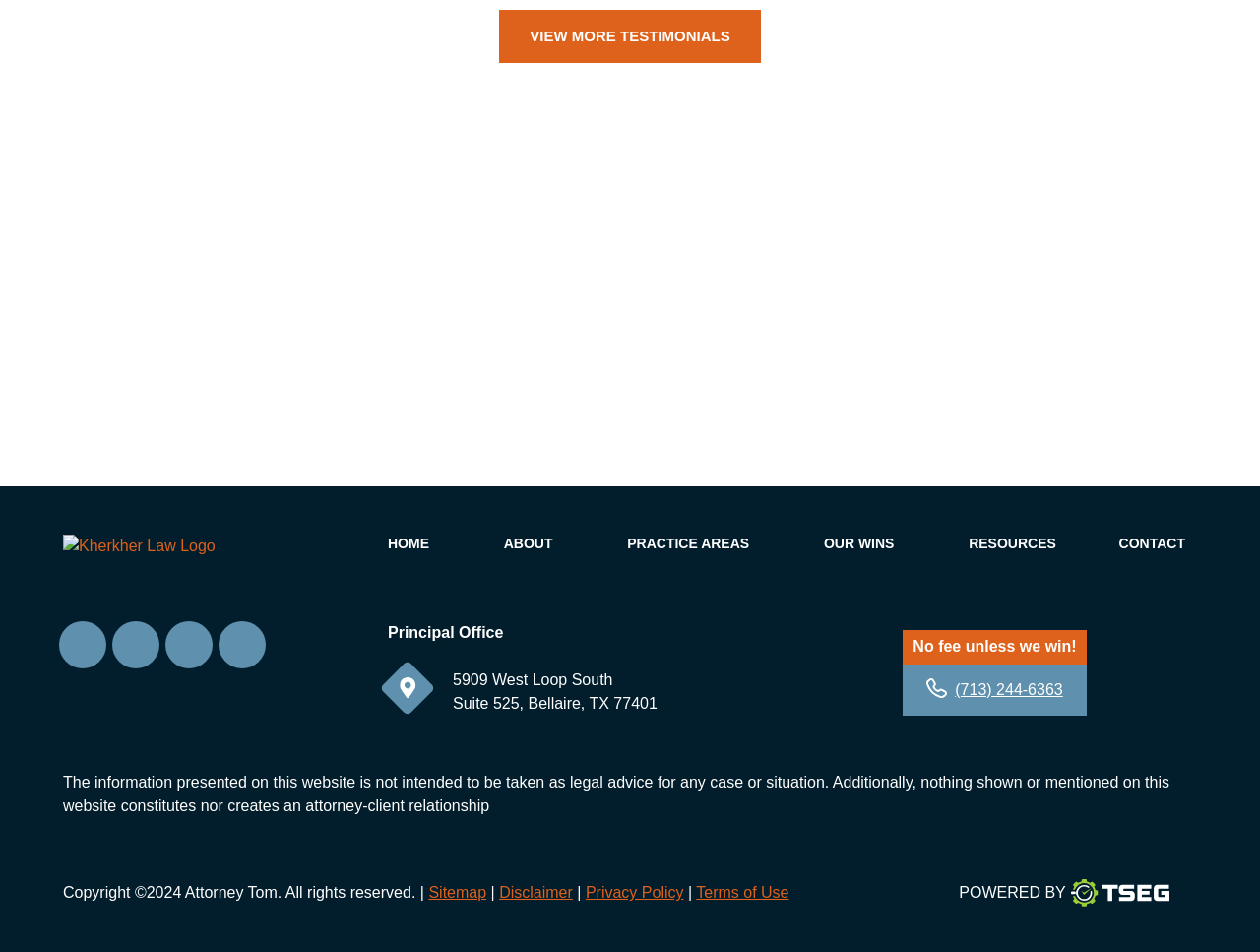Locate the bounding box coordinates of the segment that needs to be clicked to meet this instruction: "Go to home page".

[0.308, 0.563, 0.341, 0.579]